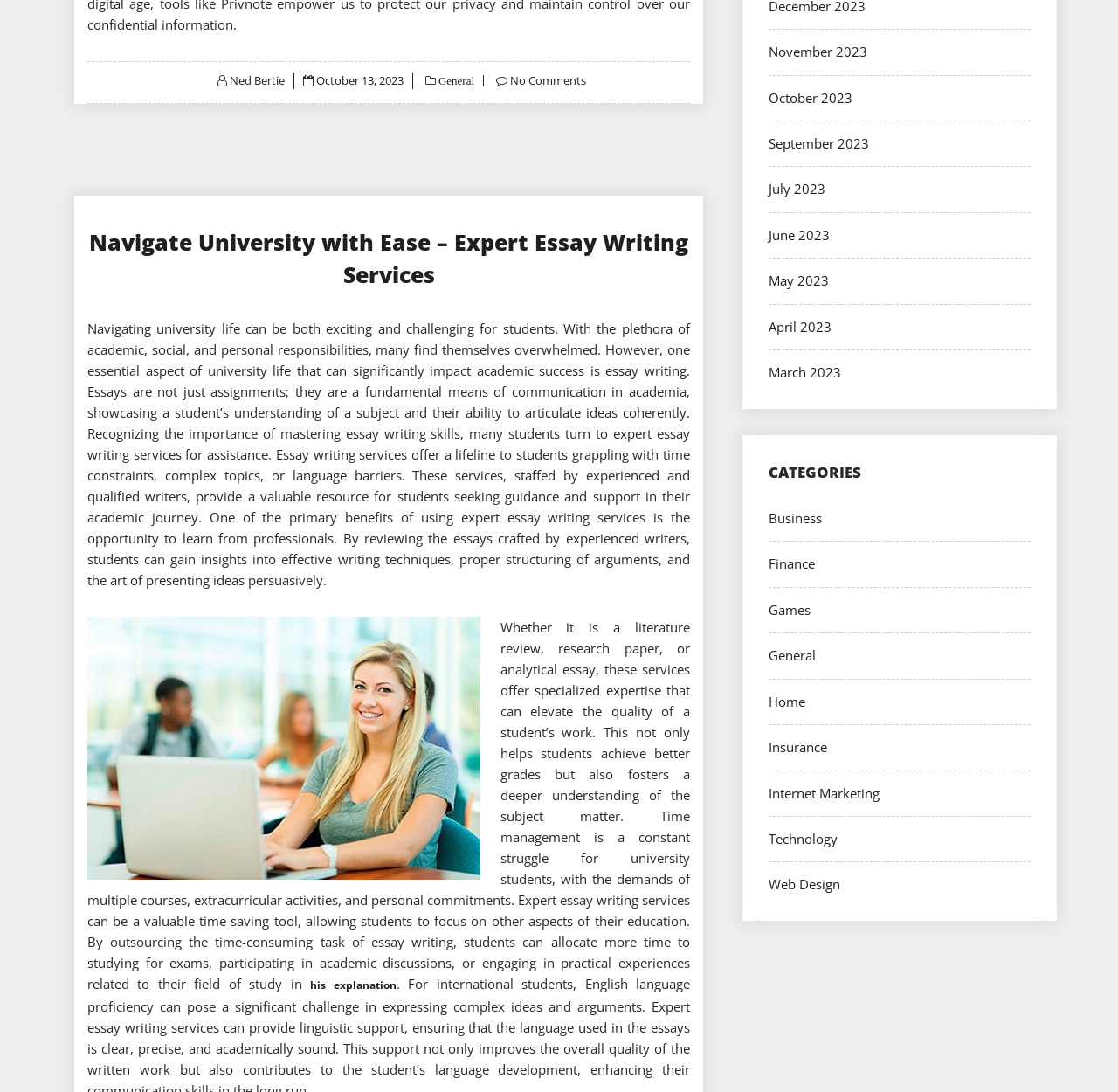Highlight the bounding box of the UI element that corresponds to this description: "November 2023".

[0.688, 0.039, 0.776, 0.055]